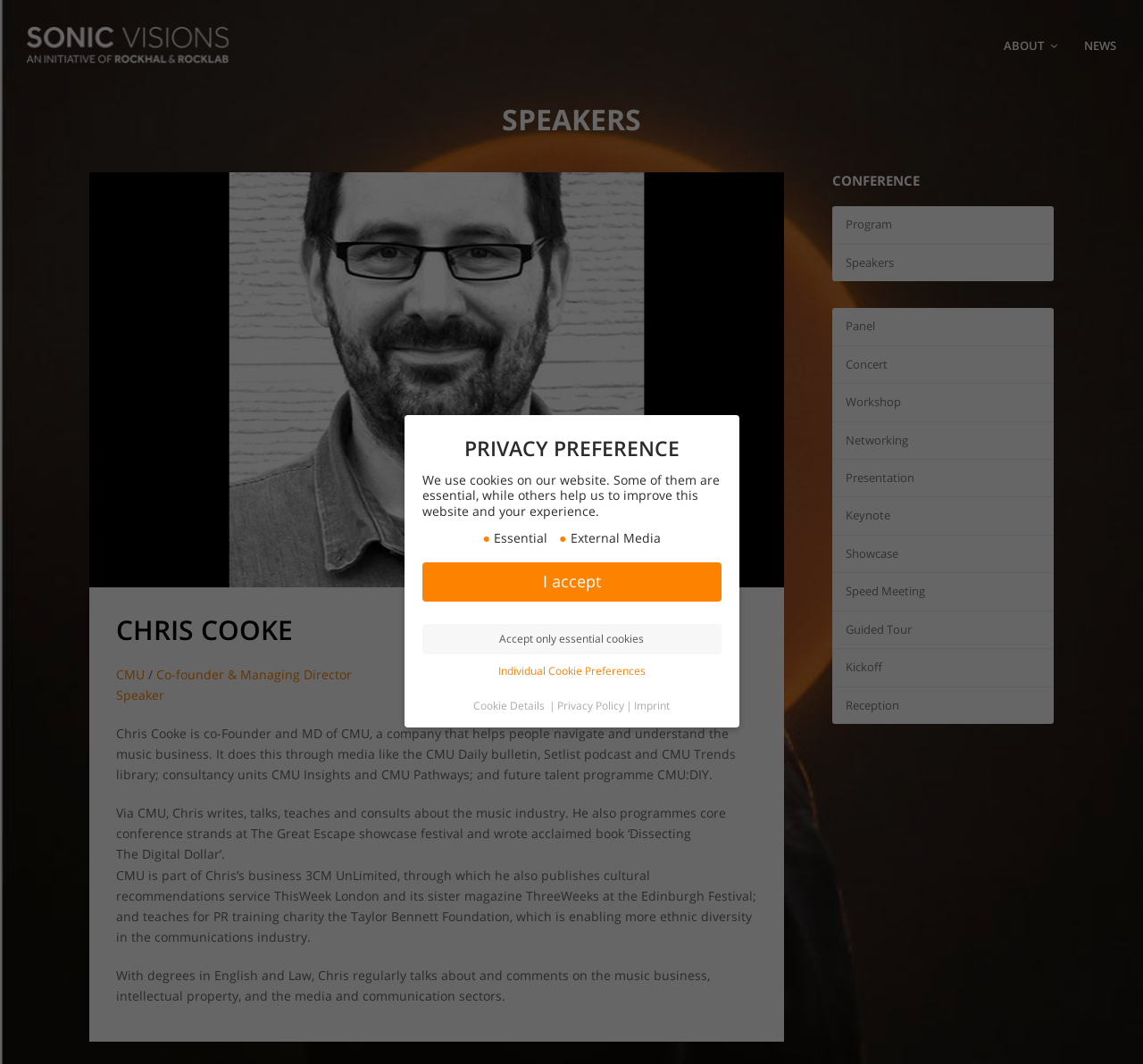Please specify the coordinates of the bounding box for the element that should be clicked to carry out this instruction: "Click on ABOUT". The coordinates must be four float numbers between 0 and 1, formatted as [left, top, right, bottom].

[0.866, 0.022, 0.937, 0.064]